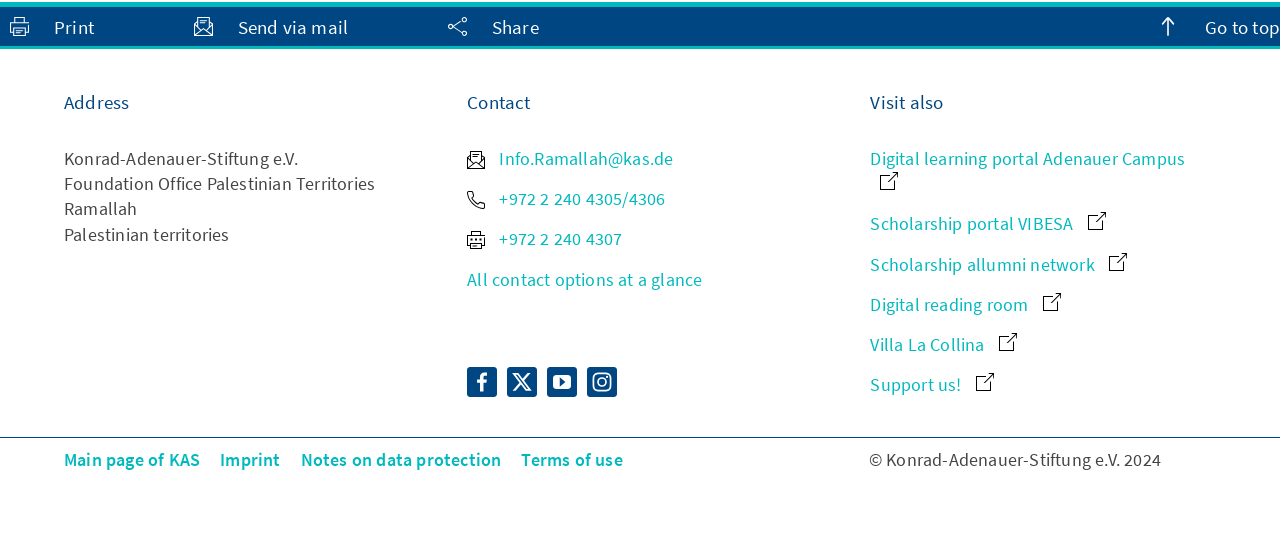Please indicate the bounding box coordinates for the clickable area to complete the following task: "Click on 'Print'". The coordinates should be specified as four float numbers between 0 and 1, i.e., [left, top, right, bottom].

[0.0, 0.012, 0.073, 0.082]